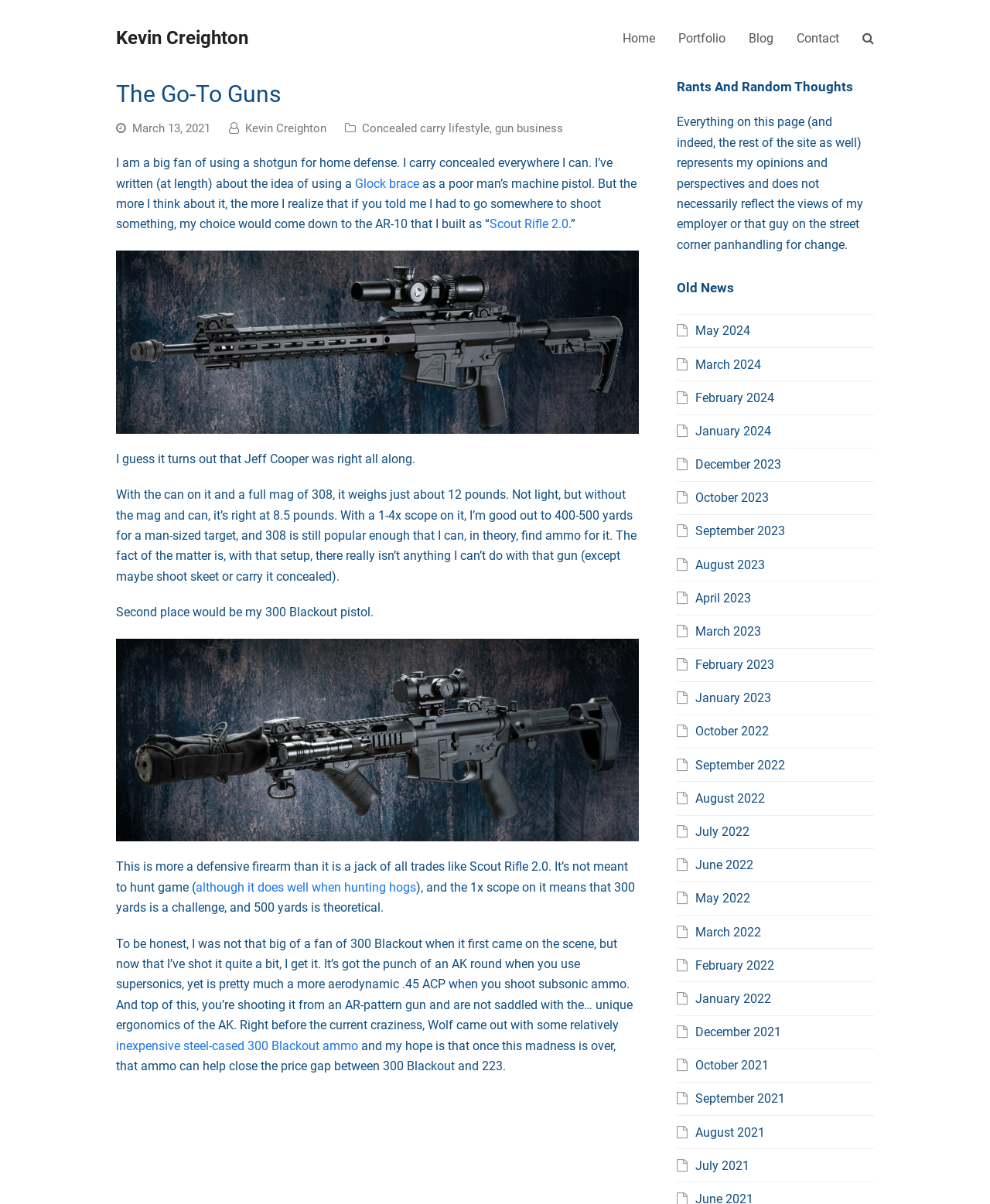Identify the webpage's primary heading and generate its text.

The Go-To Guns